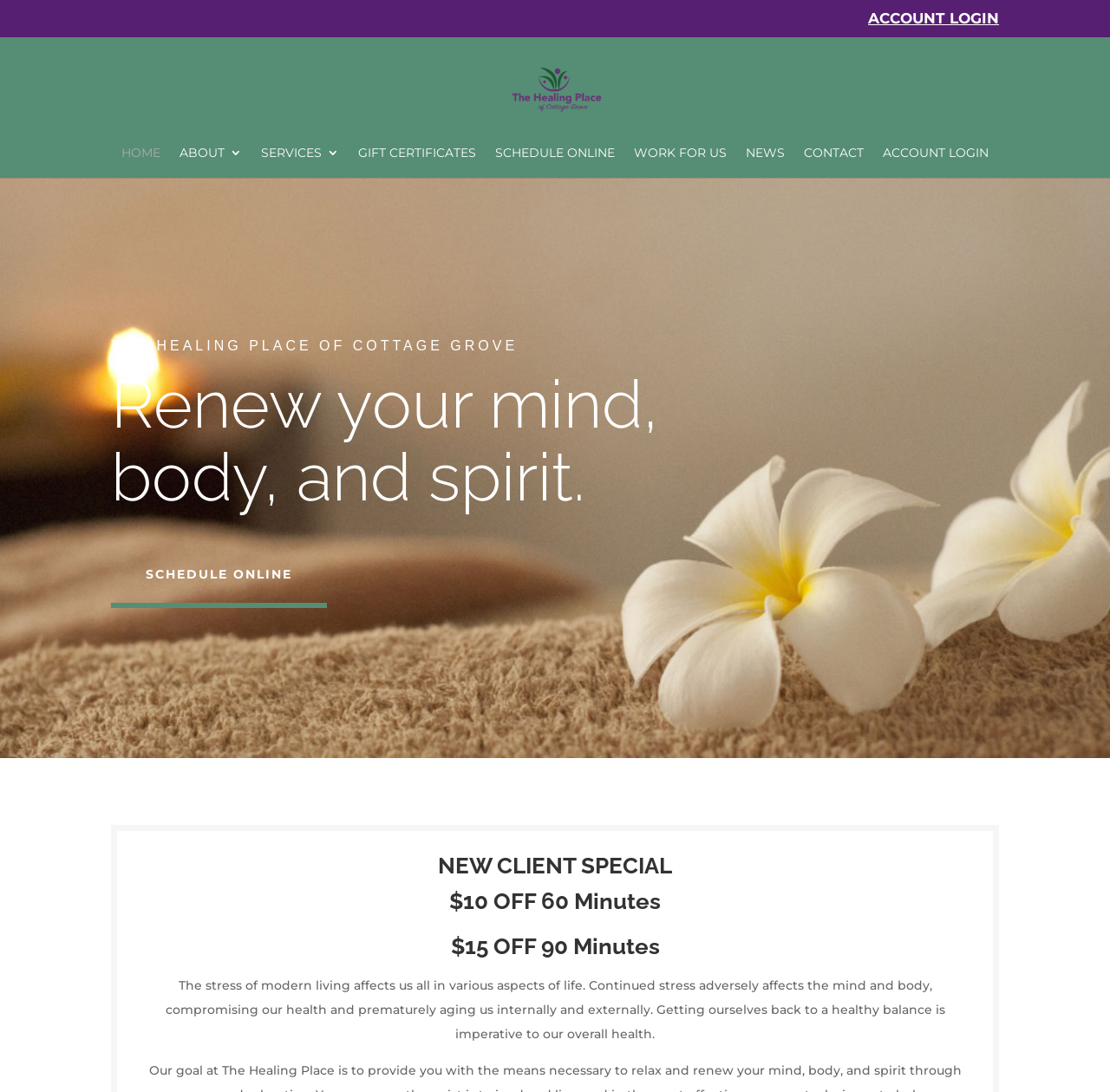What is the name of this healing place?
Provide a one-word or short-phrase answer based on the image.

The Healing Place Cottage Grove